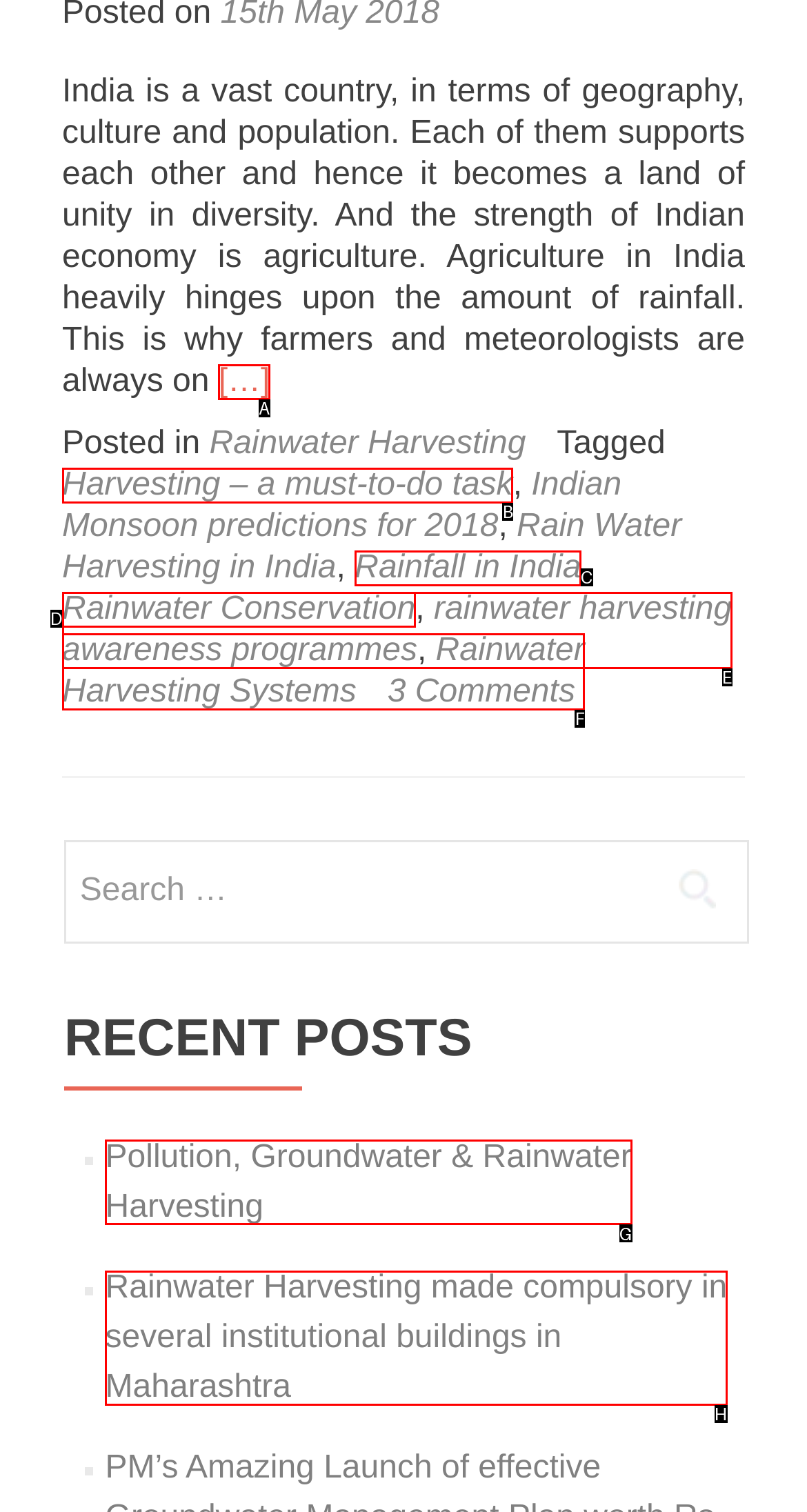Given the instruction: View recent post about Pollution, Groundwater & Rainwater Harvesting, which HTML element should you click on?
Answer with the letter that corresponds to the correct option from the choices available.

G